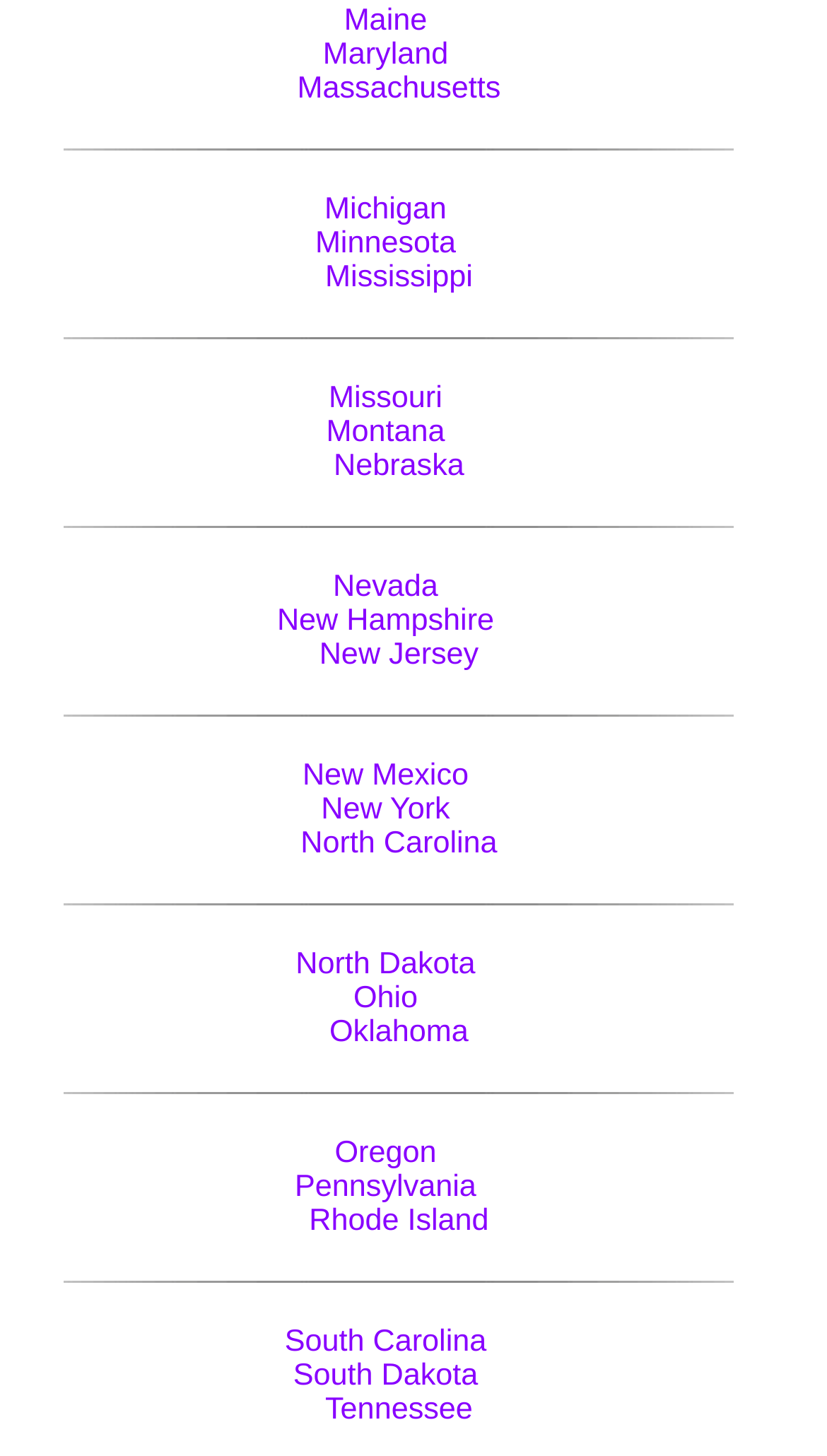Respond with a single word or phrase:
What is the state listed below New York?

North Carolina